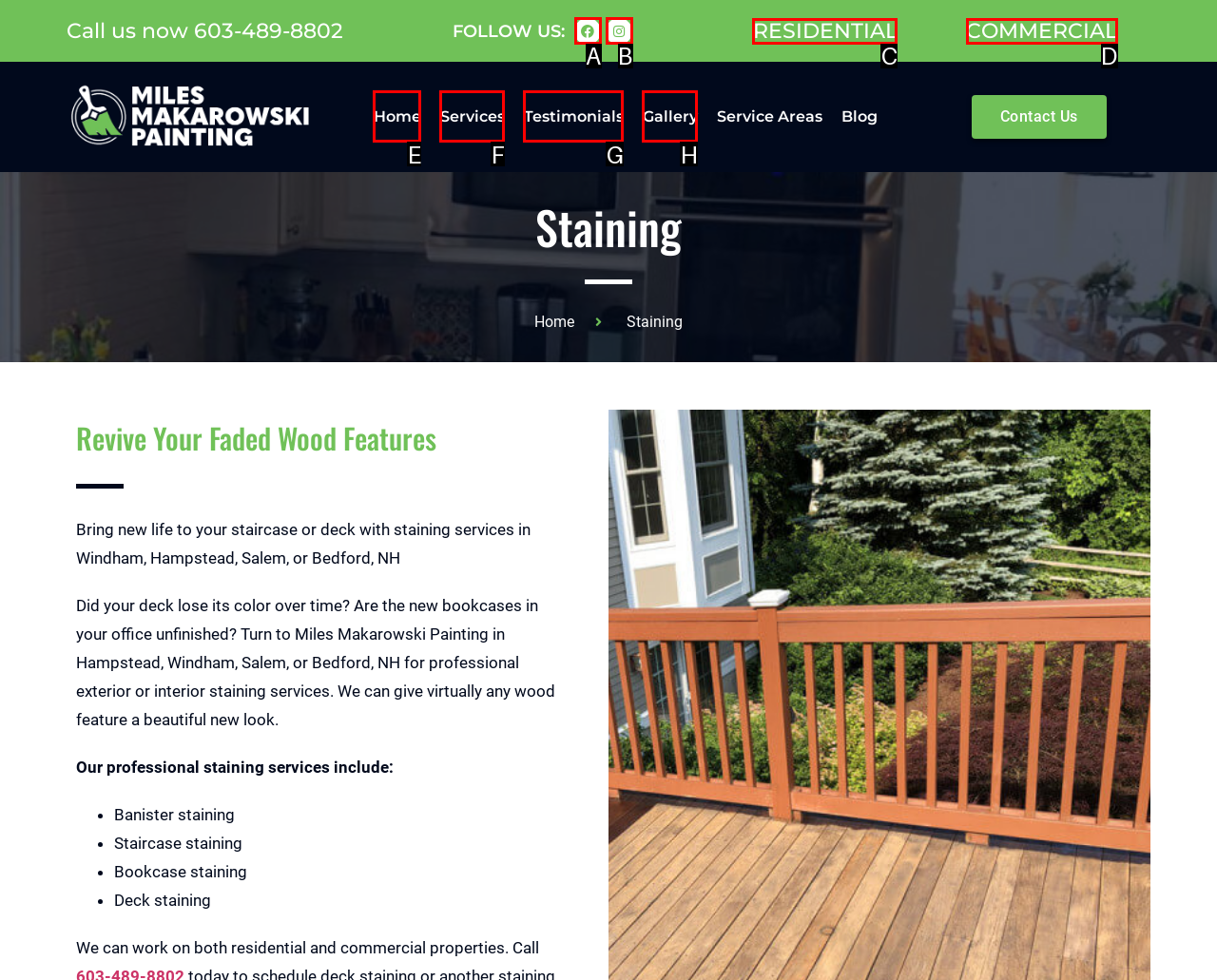Based on the description: Services, identify the matching lettered UI element.
Answer by indicating the letter from the choices.

F